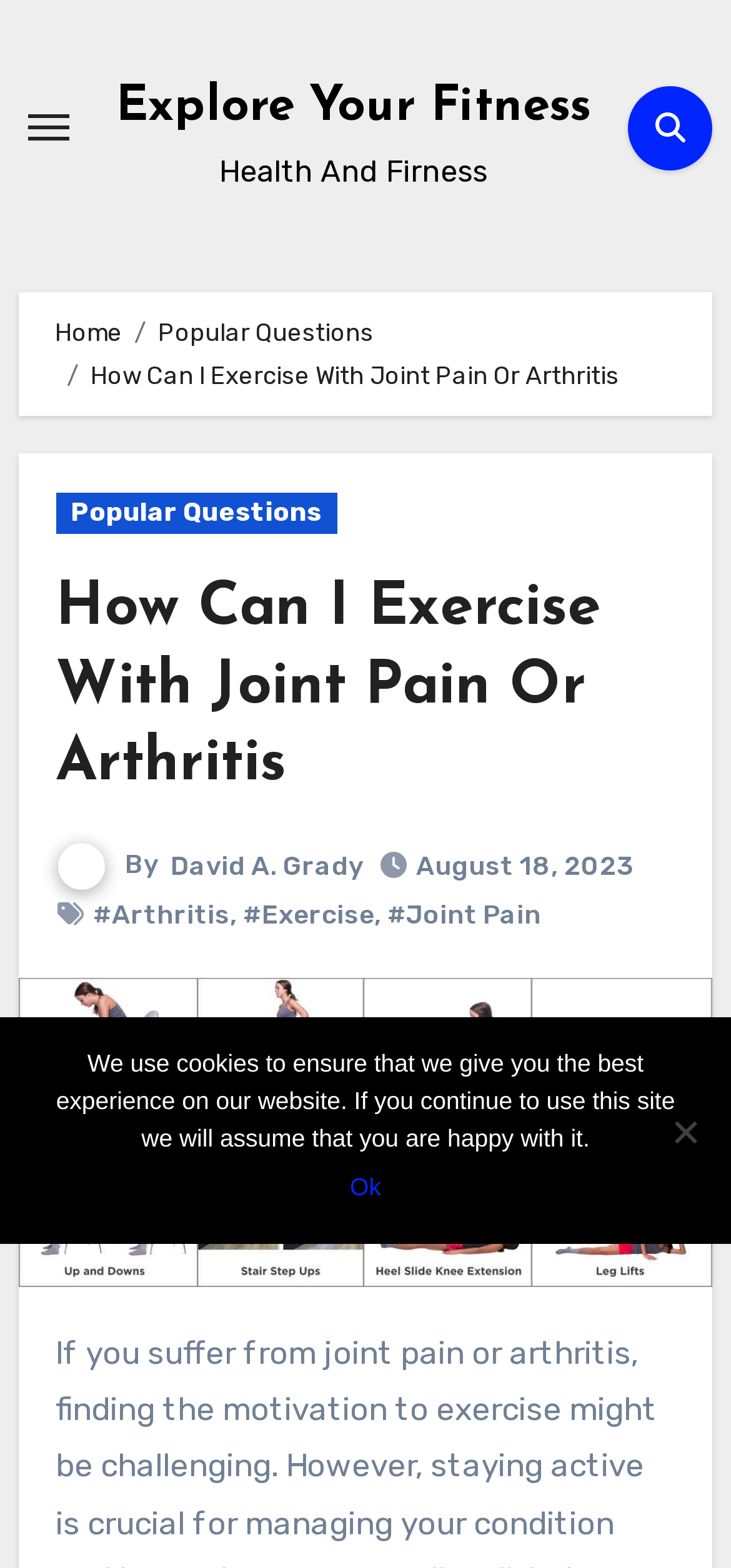Please give a succinct answer using a single word or phrase:
What is the purpose of the button at the top left corner?

Toggle navigation